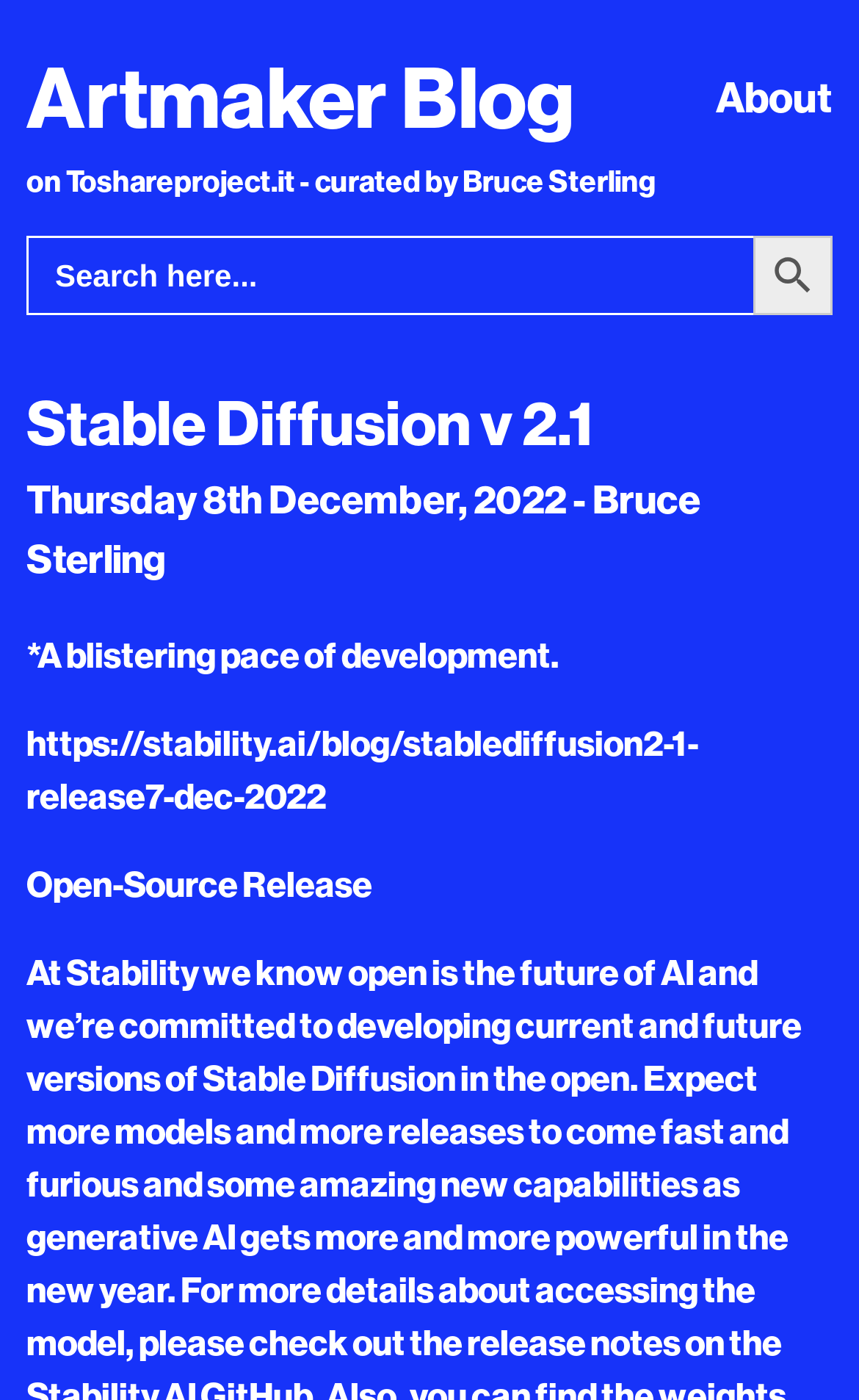What is the purpose of the search box?
Refer to the image and give a detailed answer to the query.

I inferred the purpose of the search box by looking at the text 'Search for:' and the presence of a search button with a search icon, which suggests that users can input keywords to find relevant content on the website.